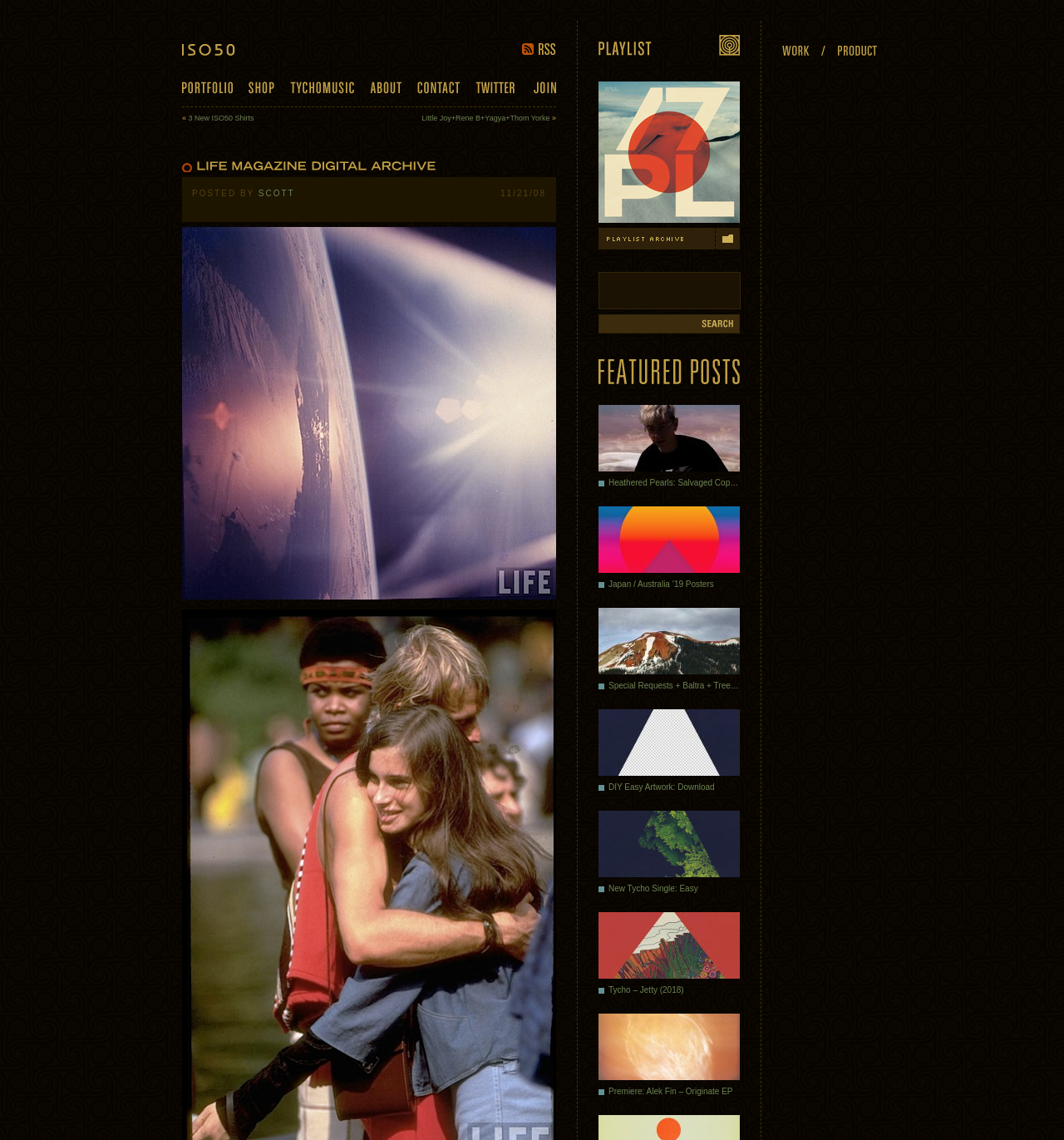What is the author of the first post?
Using the information from the image, give a concise answer in one word or a short phrase.

SCOTT